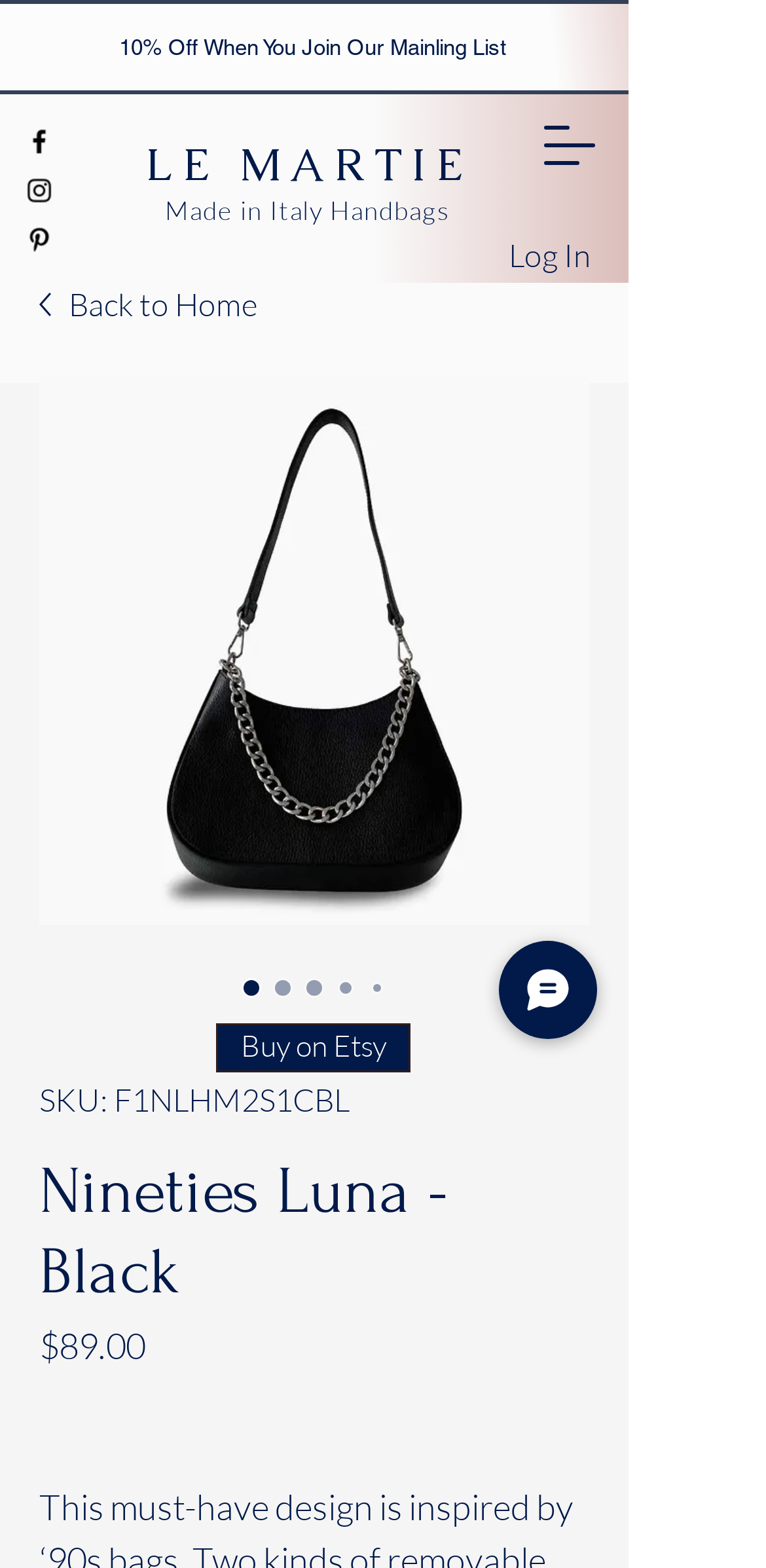How much does the handbag cost?
Based on the image, give a one-word or short phrase answer.

$89.00